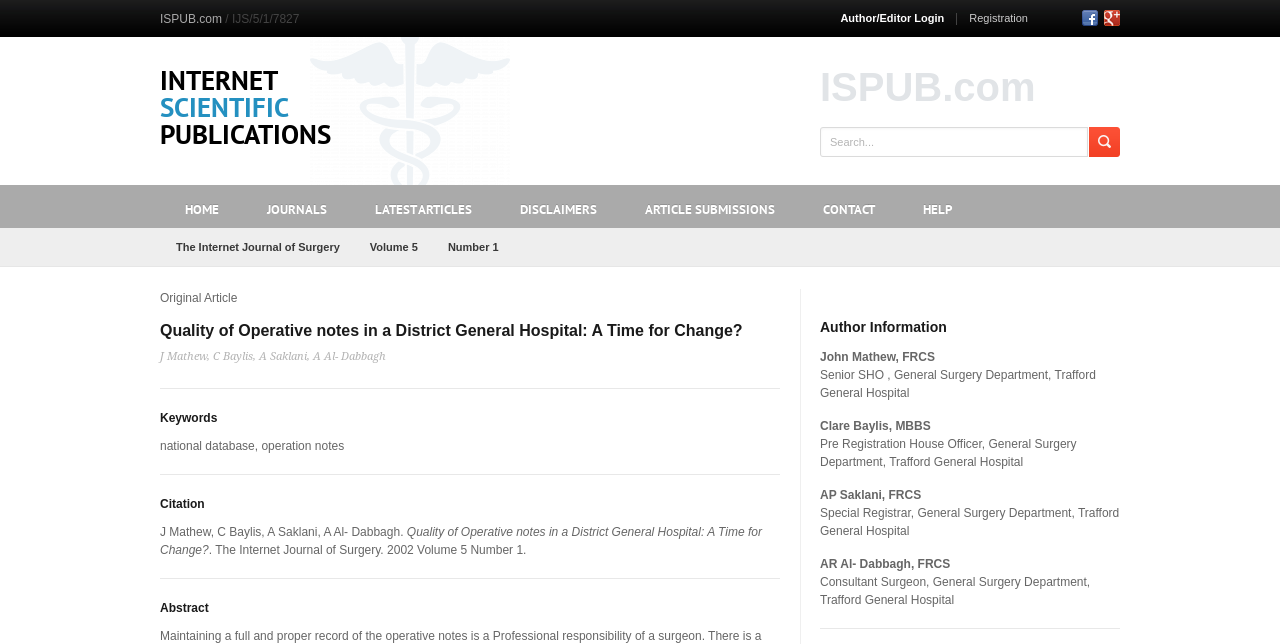Provide the bounding box coordinates of the area you need to click to execute the following instruction: "View latest articles".

[0.275, 0.287, 0.387, 0.354]